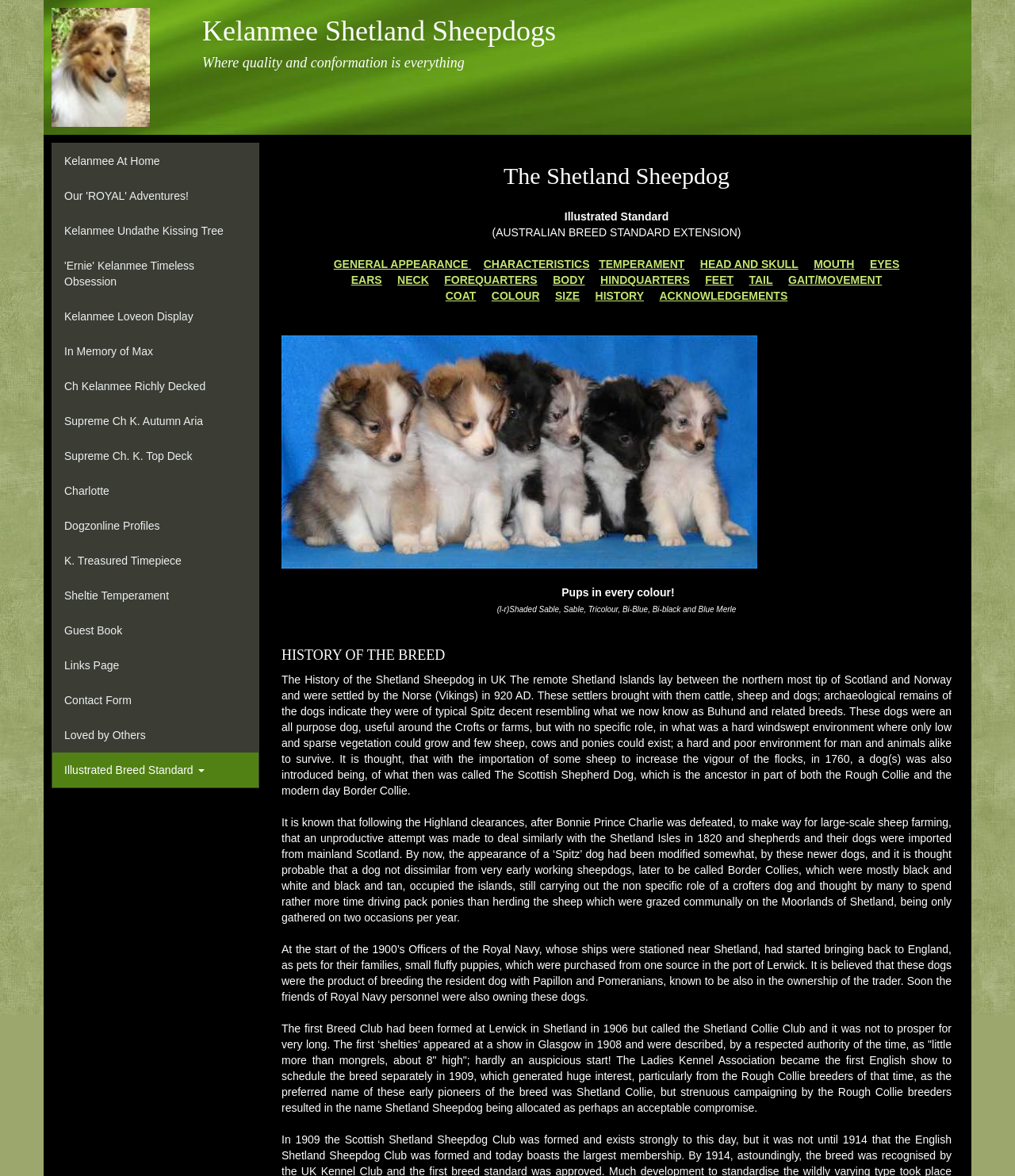Pinpoint the bounding box coordinates of the clickable element needed to complete the instruction: "Click on 'CONTACT FORM'". The coordinates should be provided as four float numbers between 0 and 1: [left, top, right, bottom].

[0.052, 0.581, 0.255, 0.61]